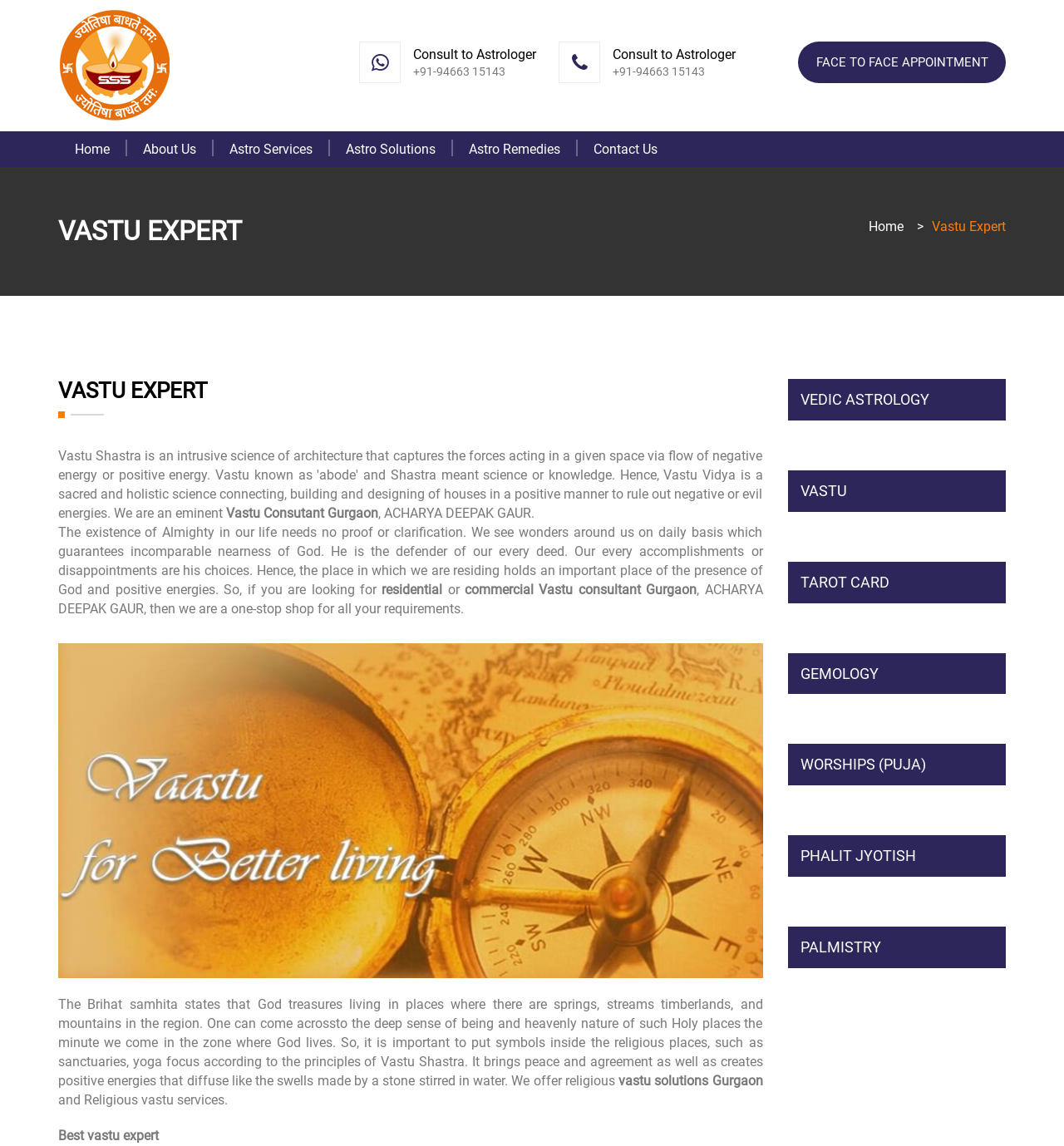Based on the description "Job/Career", find the bounding box of the specified UI element.

[0.309, 0.095, 0.505, 0.12]